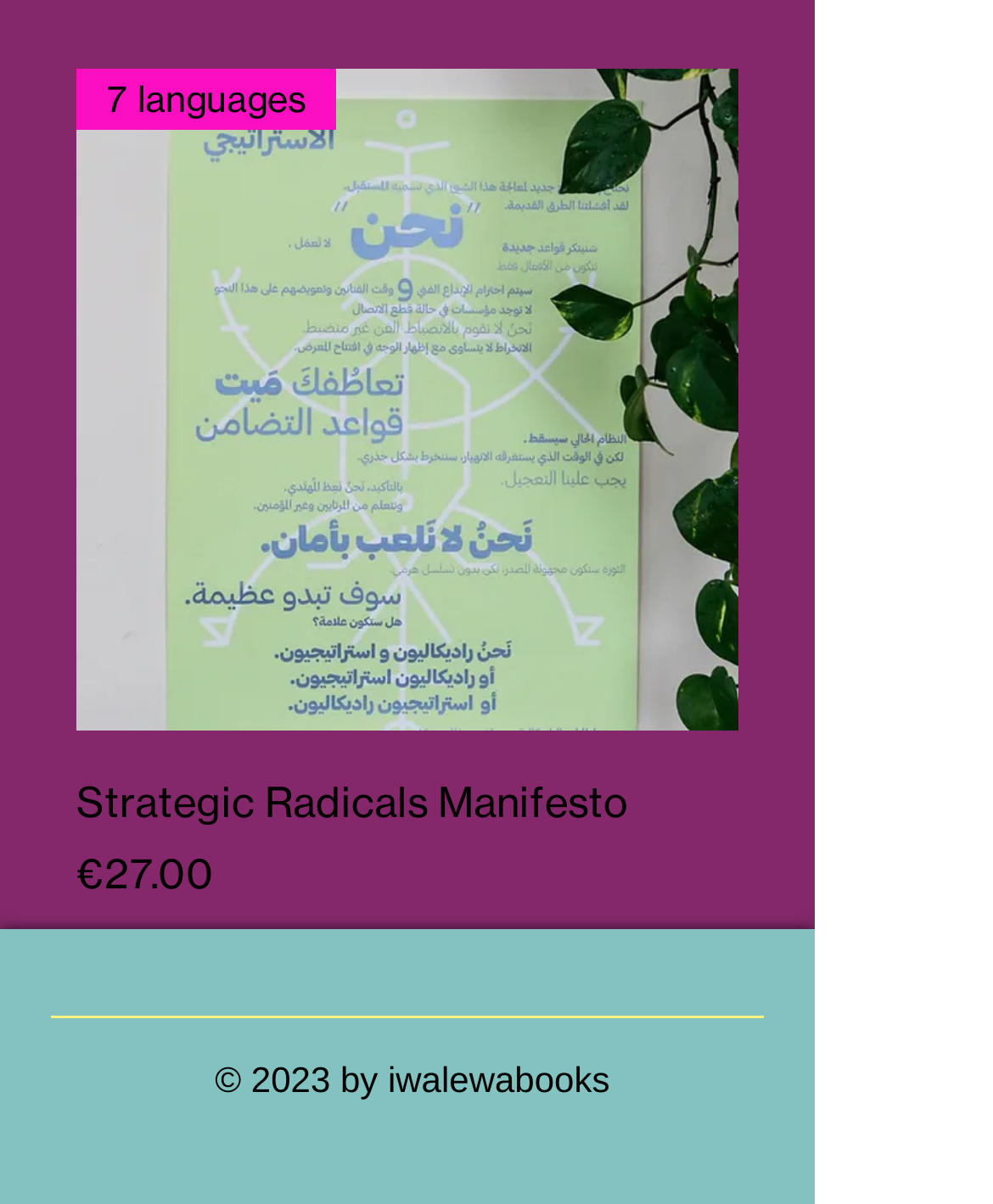What is the name of the book in the Product Gallery?
Could you answer the question with a detailed and thorough explanation?

The name of the book can be found in the heading element 'Strategic Radicals Manifesto' which is a child element of the link 'Strategic Radicals Manifesto Price €27.00'.